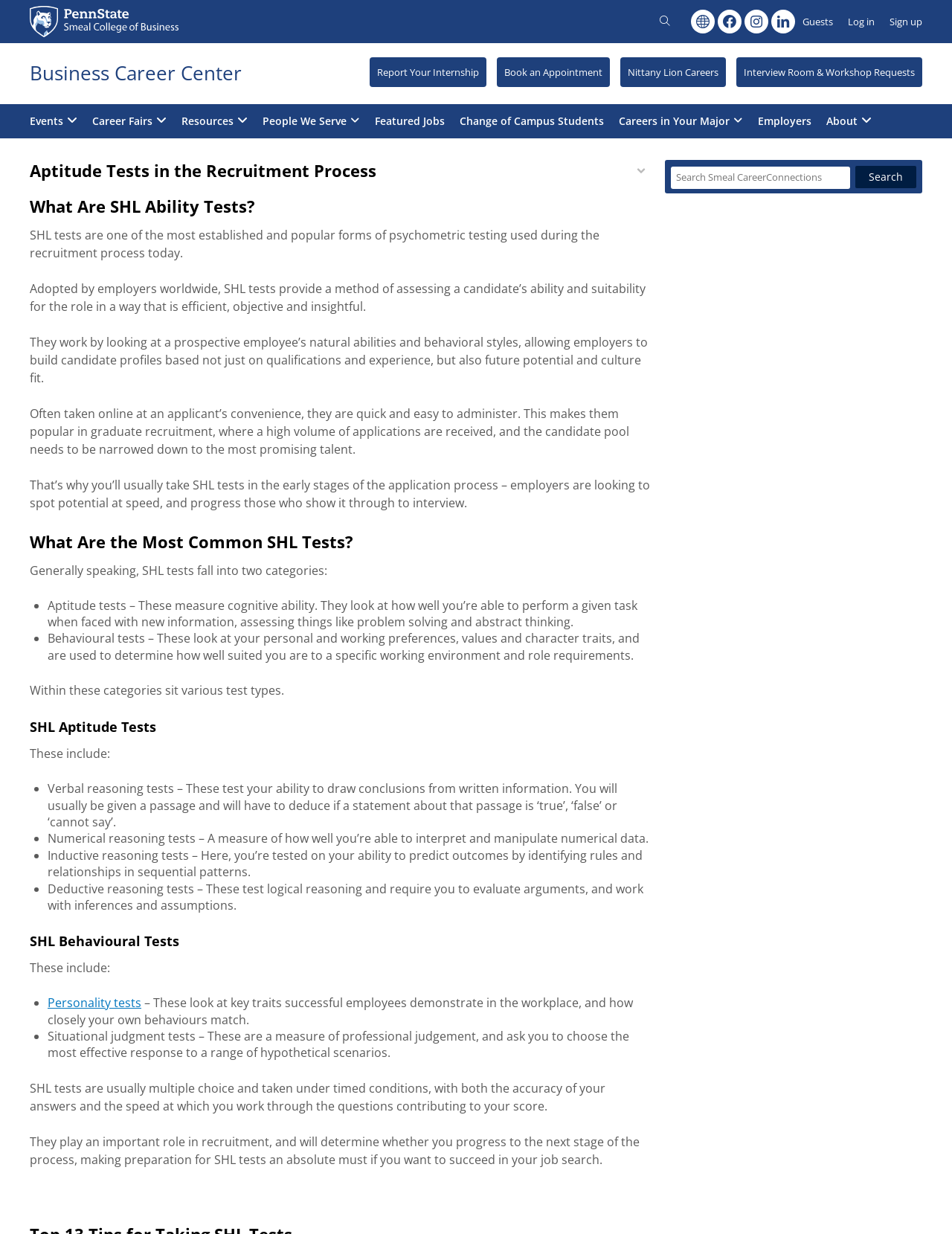Please answer the following question as detailed as possible based on the image: 
What is the purpose of SHL tests?

I found the answer by reading the paragraph that starts with 'SHL tests are one of the most established and popular forms of psychometric testing...'. It explains that SHL tests are used to assess a candidate's ability and suitability for a role, and that they provide a method of doing so that is efficient, objective, and insightful.